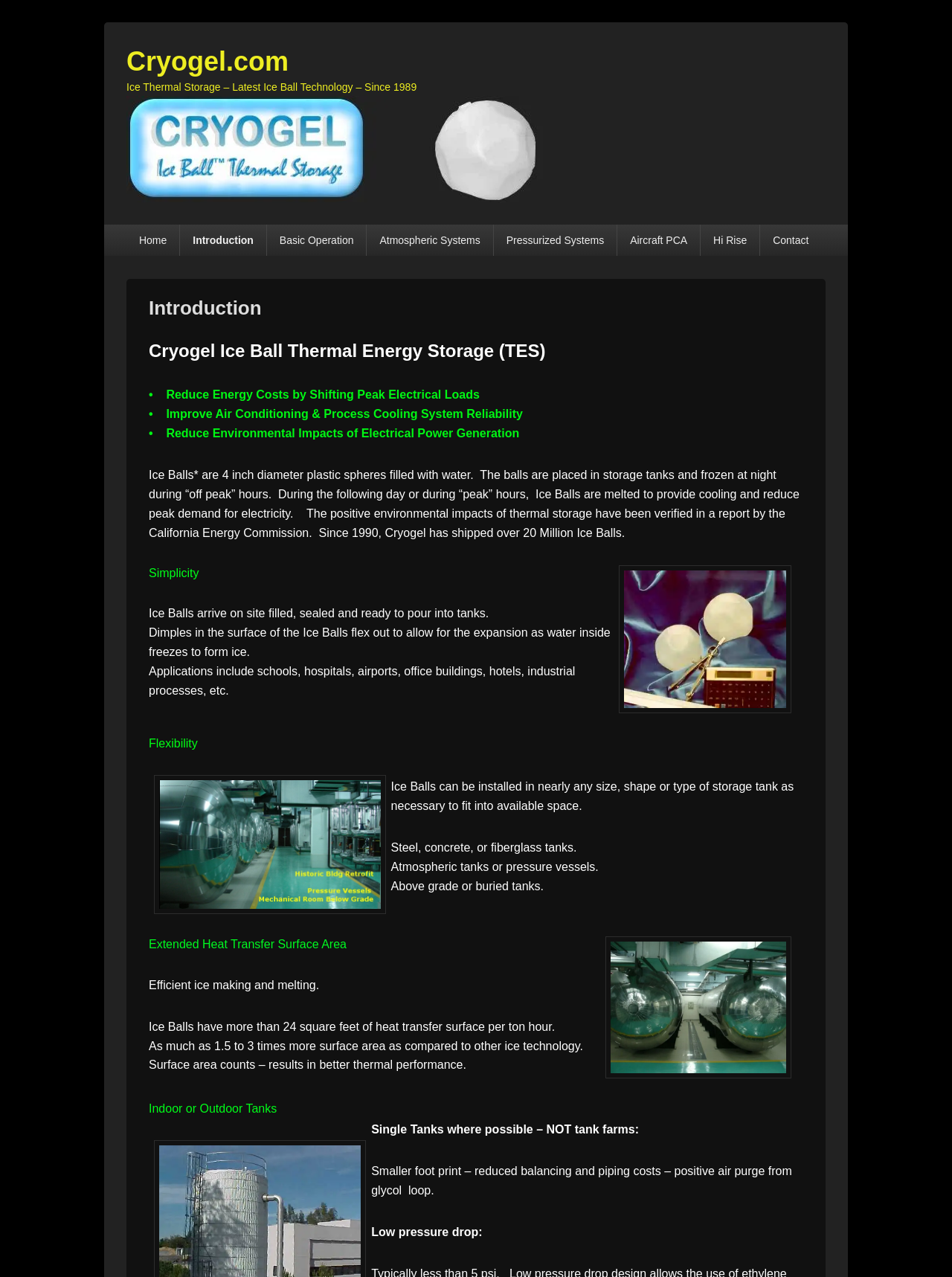Determine the bounding box coordinates for the region that must be clicked to execute the following instruction: "Click on the 'Cryogel.com' link at the top".

[0.133, 0.036, 0.303, 0.06]